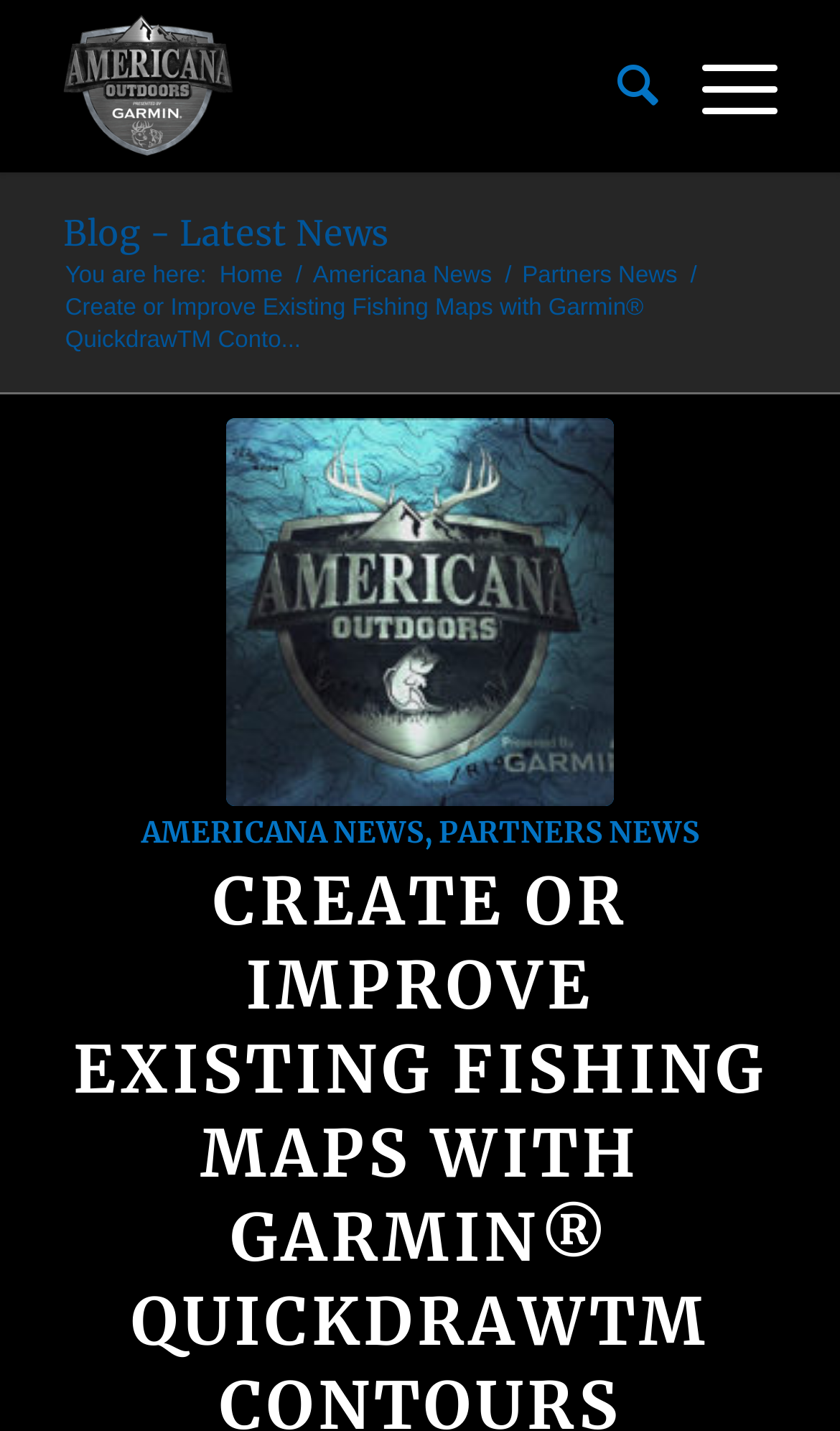Answer briefly with one word or phrase:
What is the name of the presented program?

Americana Outdoors